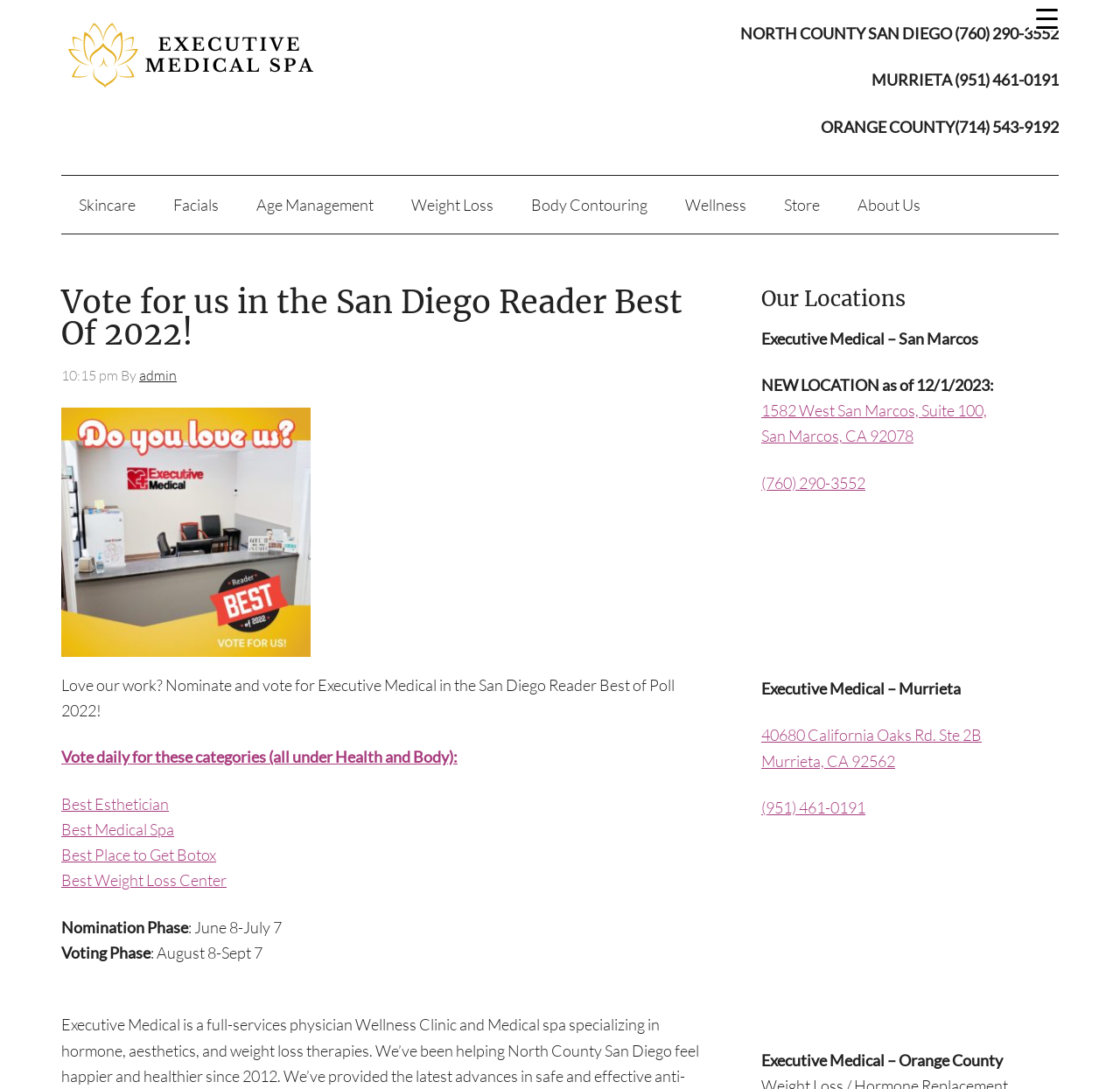What is the phone number of the North County San Diego location? Observe the screenshot and provide a one-word or short phrase answer.

(760) 290-3552